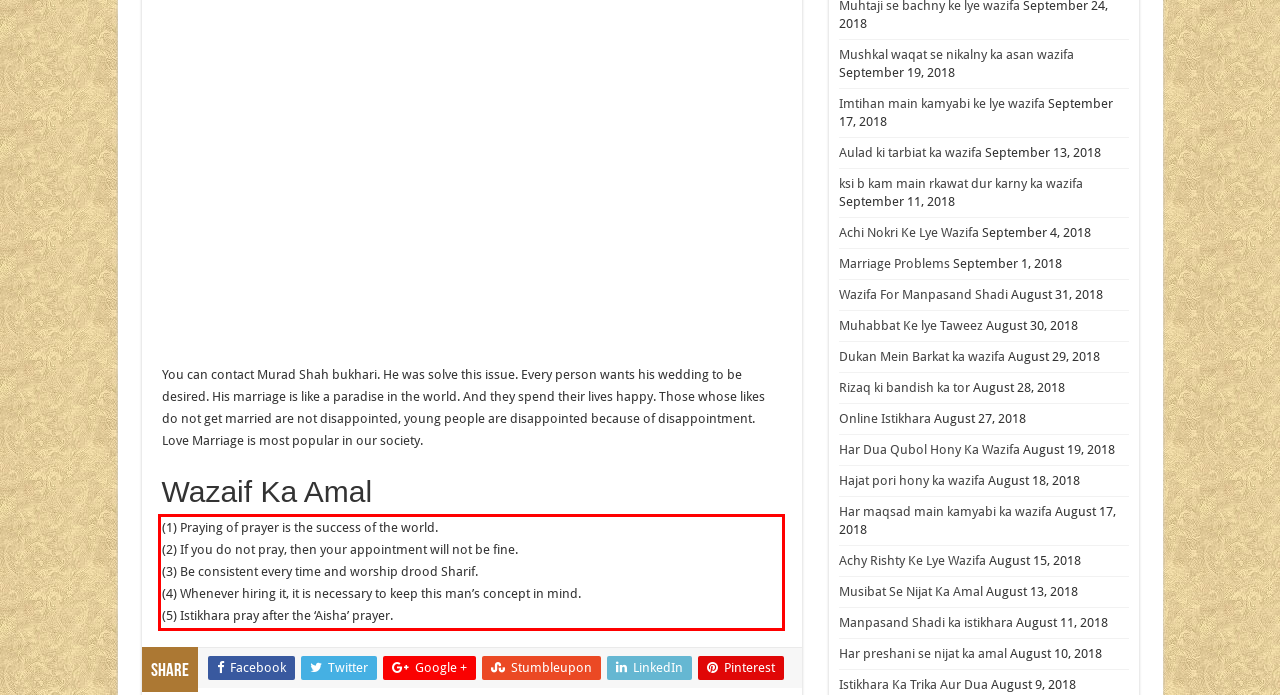Look at the provided screenshot of the webpage and perform OCR on the text within the red bounding box.

(1) Praying of prayer is the success of the world. (2) If you do not pray, then your appointment will not be fine. (3) Be consistent every time and worship drood Sharif. (4) Whenever hiring it, it is necessary to keep this man’s concept in mind. (5) Istikhara pray after the ‘Aisha’ prayer.